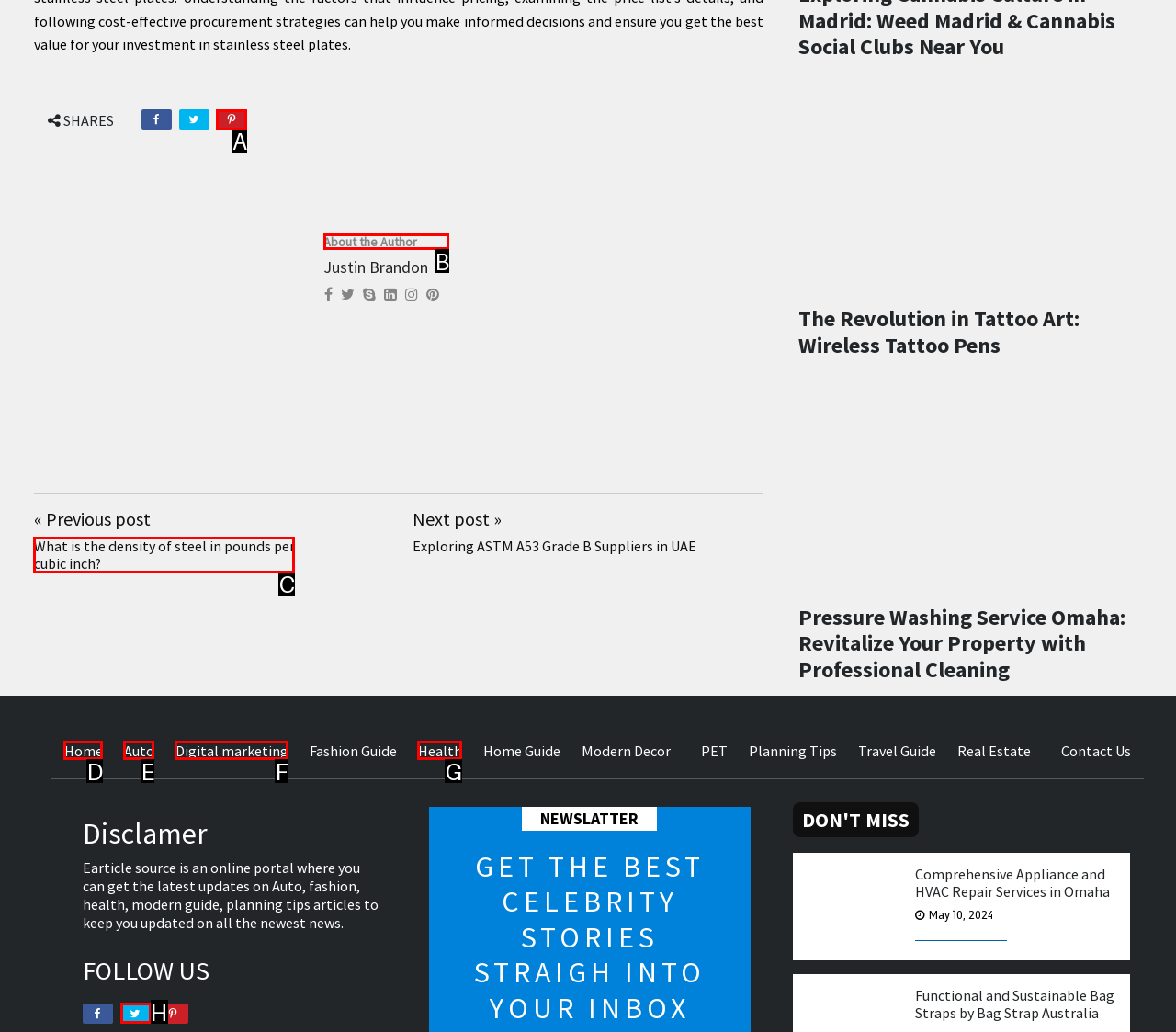Identify the correct choice to execute this task: Read about the author
Respond with the letter corresponding to the right option from the available choices.

B